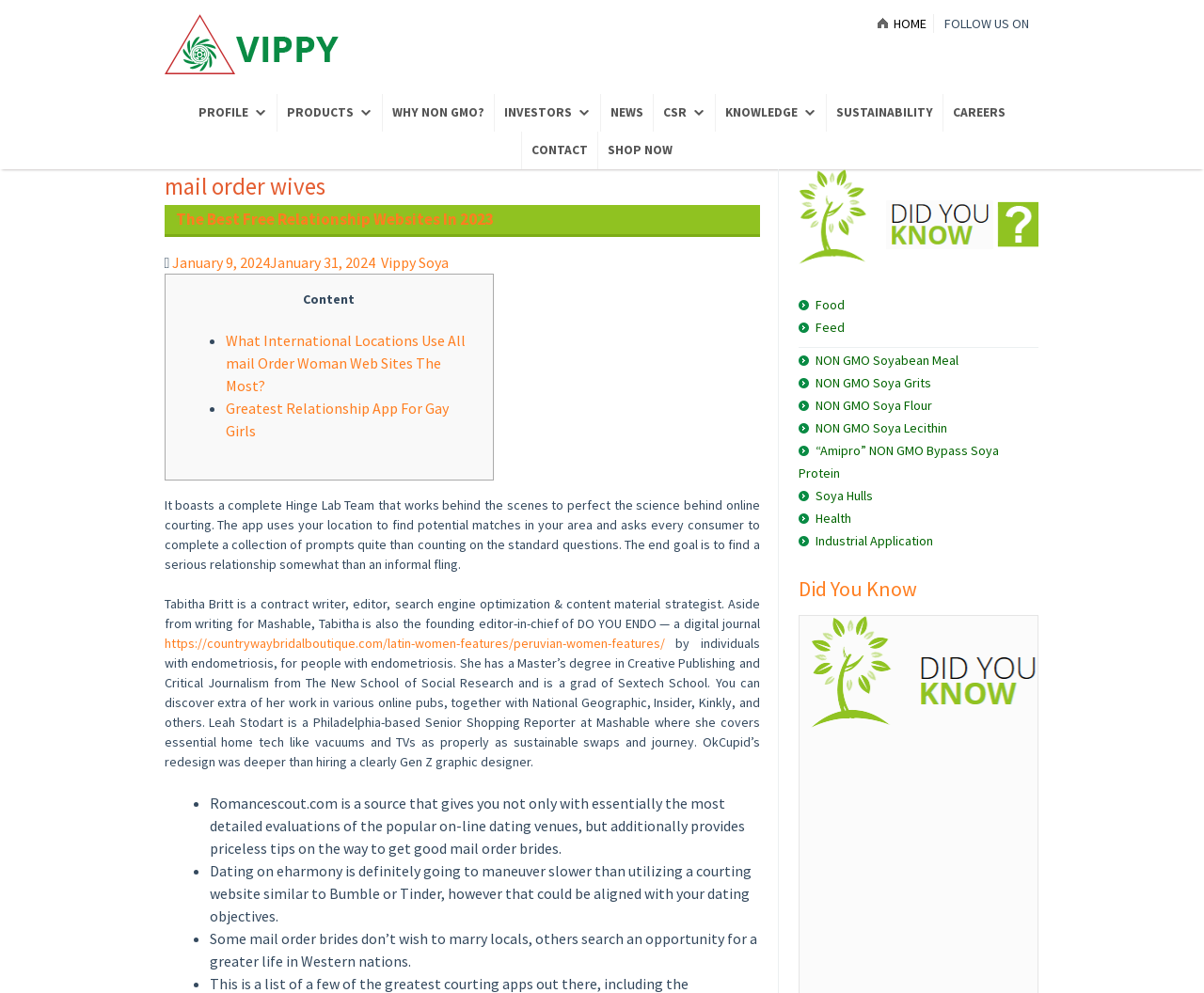Answer the question in one word or a short phrase:
Who is the author of the article on this webpage?

Tabitha Britt